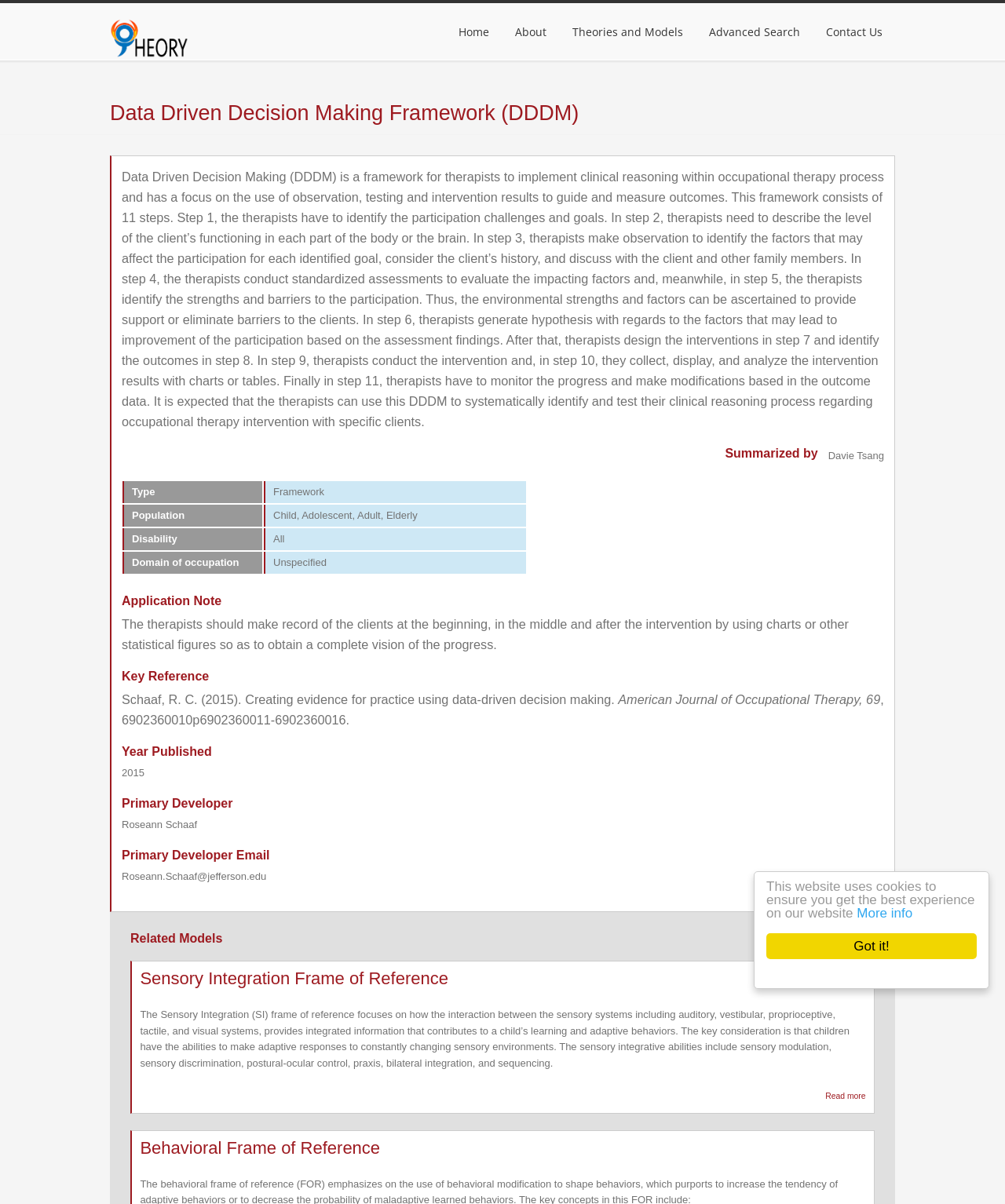Kindly determine the bounding box coordinates for the area that needs to be clicked to execute this instruction: "Click the 'Contact Us' link".

[0.809, 0.003, 0.891, 0.044]